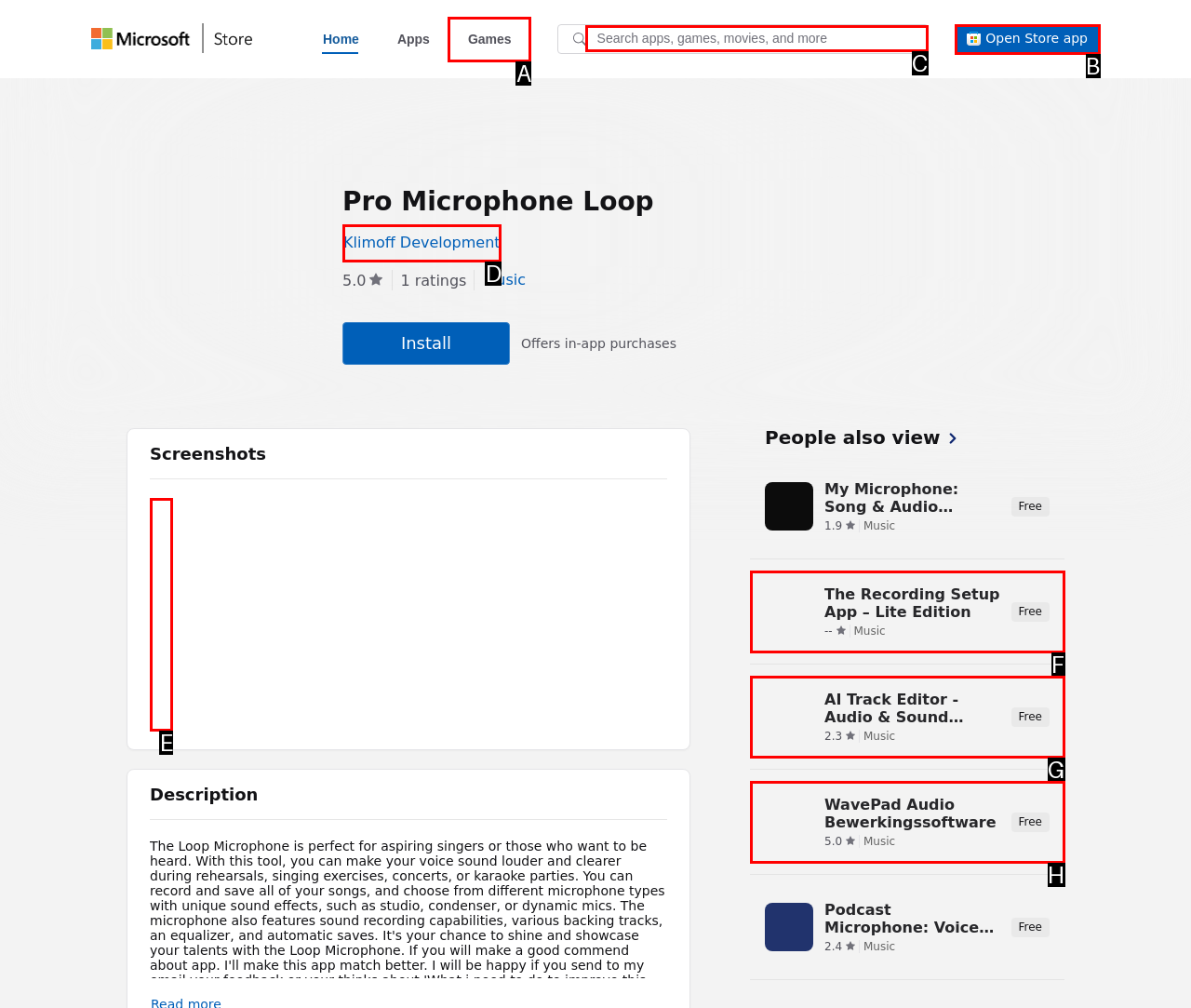Choose the UI element you need to click to carry out the task: View screenshots.
Respond with the corresponding option's letter.

E